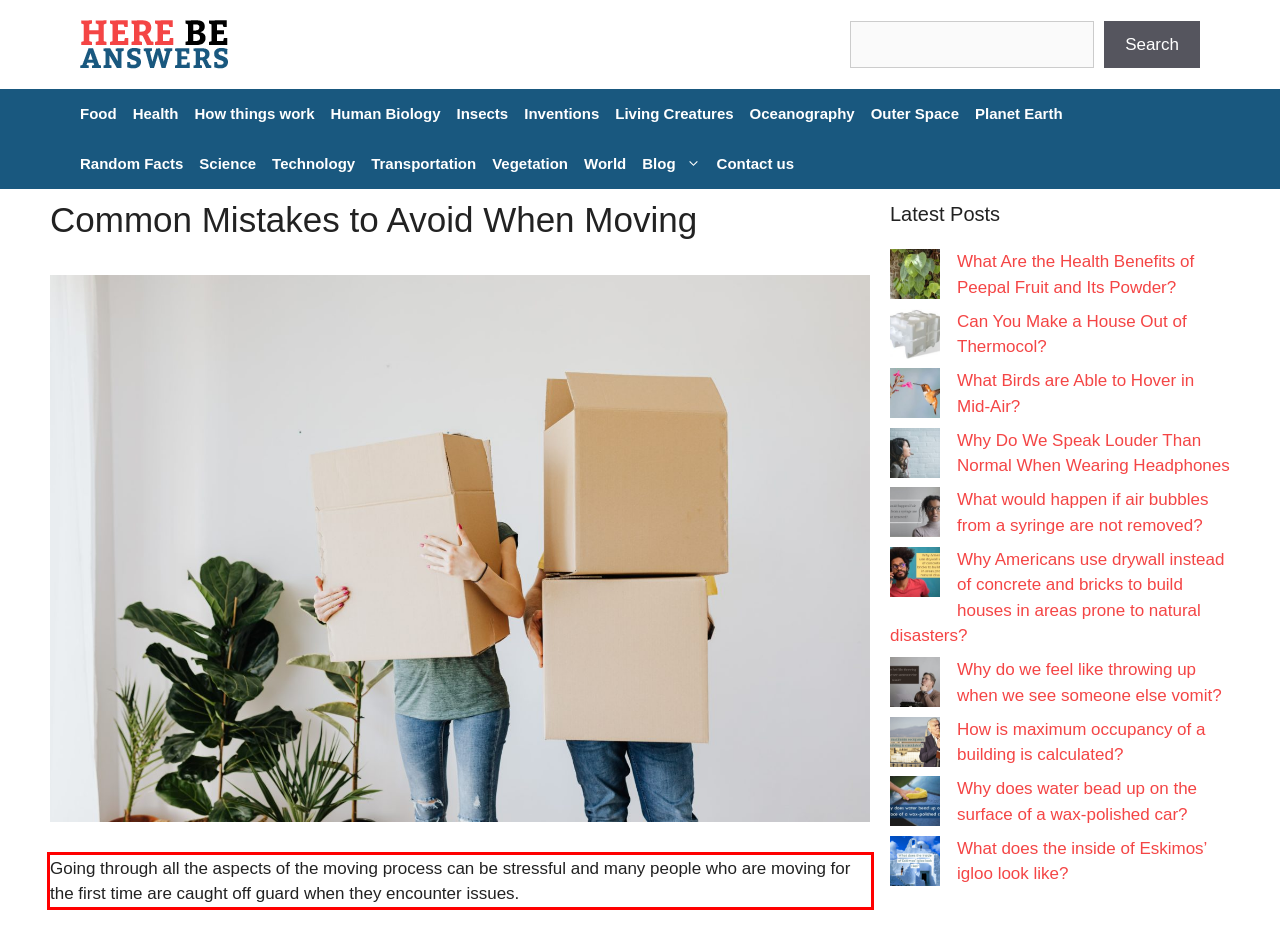Analyze the screenshot of the webpage and extract the text from the UI element that is inside the red bounding box.

Going through all the aspects of the moving process can be stressful and many people who are moving for the first time are caught off guard when they encounter issues.